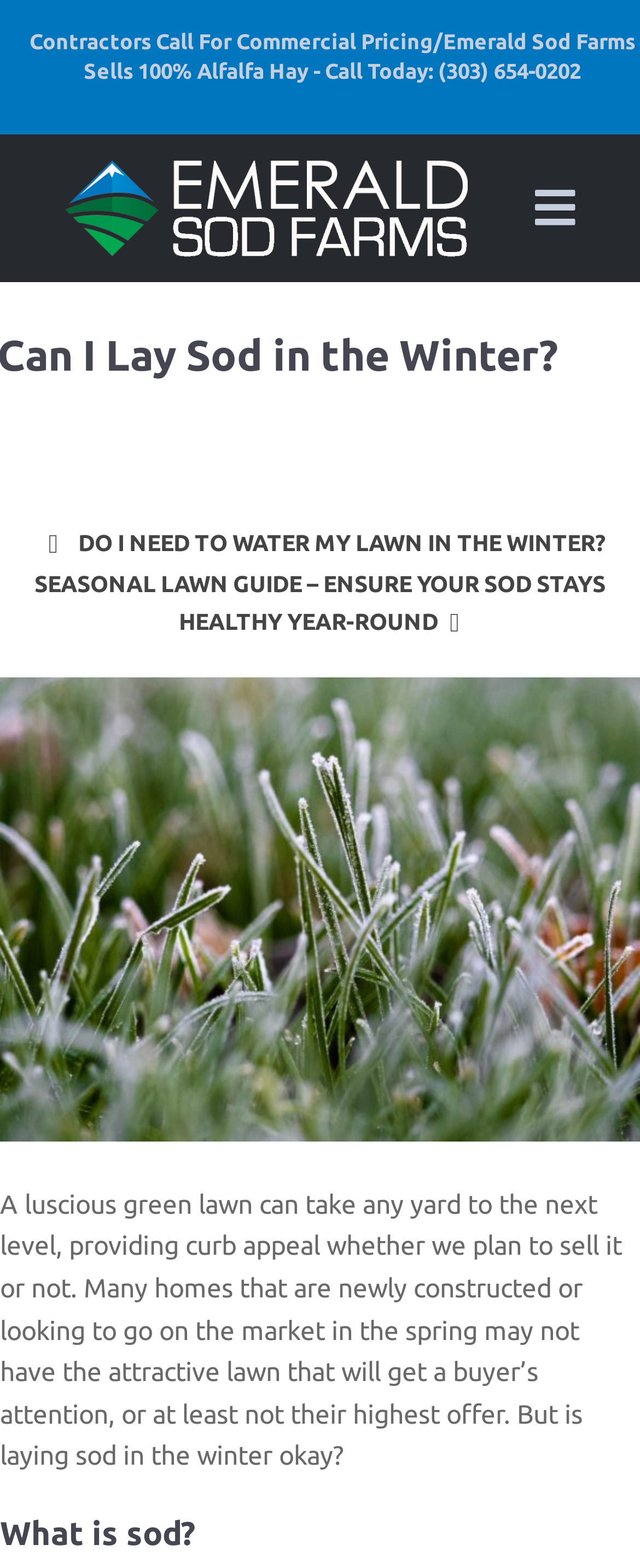Illustrate the webpage thoroughly, mentioning all important details.

The webpage is about Emerald Sod Farms, a company that provides sod and related services. At the top of the page, there is a static text element that displays the company's contact information, including a phone number, and a mention of commercial pricing for contractors. 

To the right of this text, there is a link to the company's website, accompanied by an image of the company's logo. 

Below these elements, there are three links in a row, stretching across the width of the page. The first link has an icon, the second link asks a question about watering lawns in the winter, and the third link is about a seasonal lawn guide. 

Underneath these links, there is a large image that takes up most of the page's width, with a caption that discusses the benefits of having a lush green lawn, particularly for homes that are newly constructed or being sold in the spring. The caption also raises the question of whether it is okay to lay sod in the winter.

At the very bottom of the page, there is a heading that asks "What is sod?"